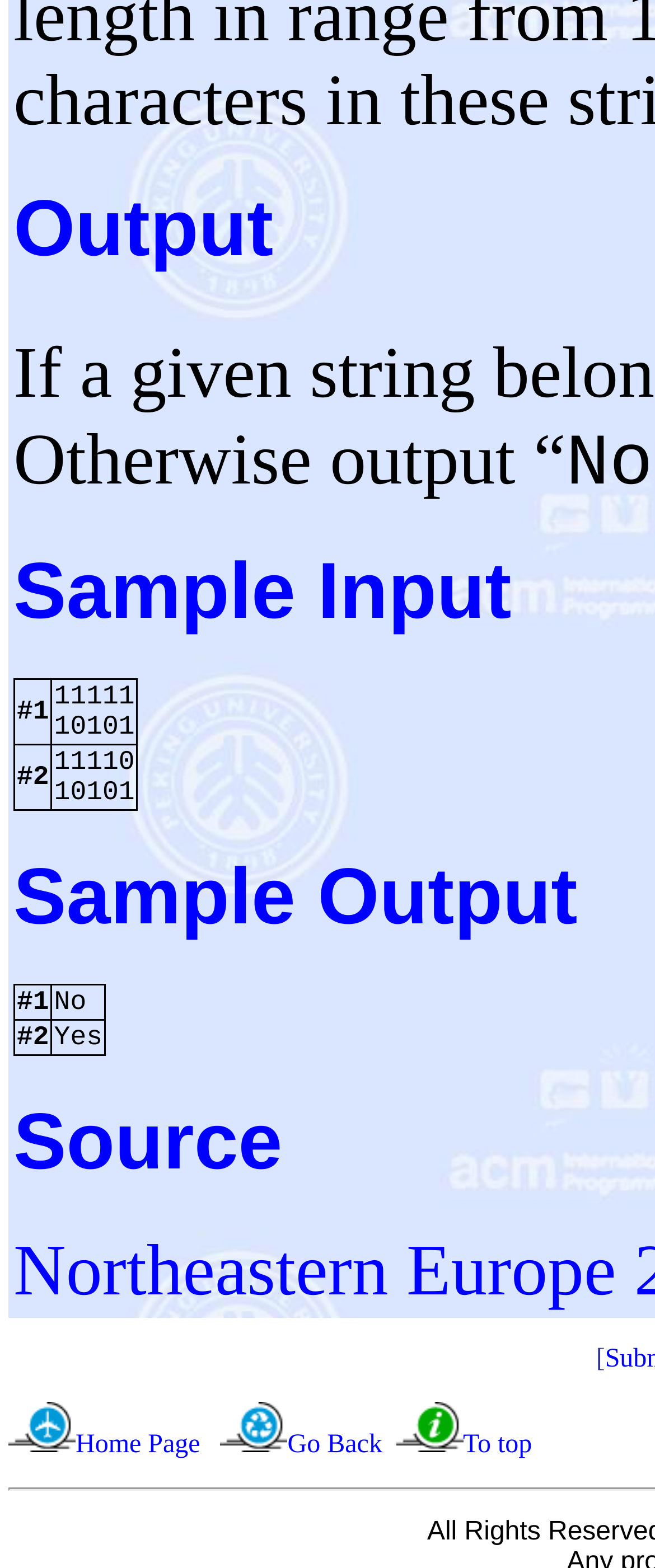What is the sample input?
Look at the image and answer with only one word or phrase.

11111 10101, 11110 10101